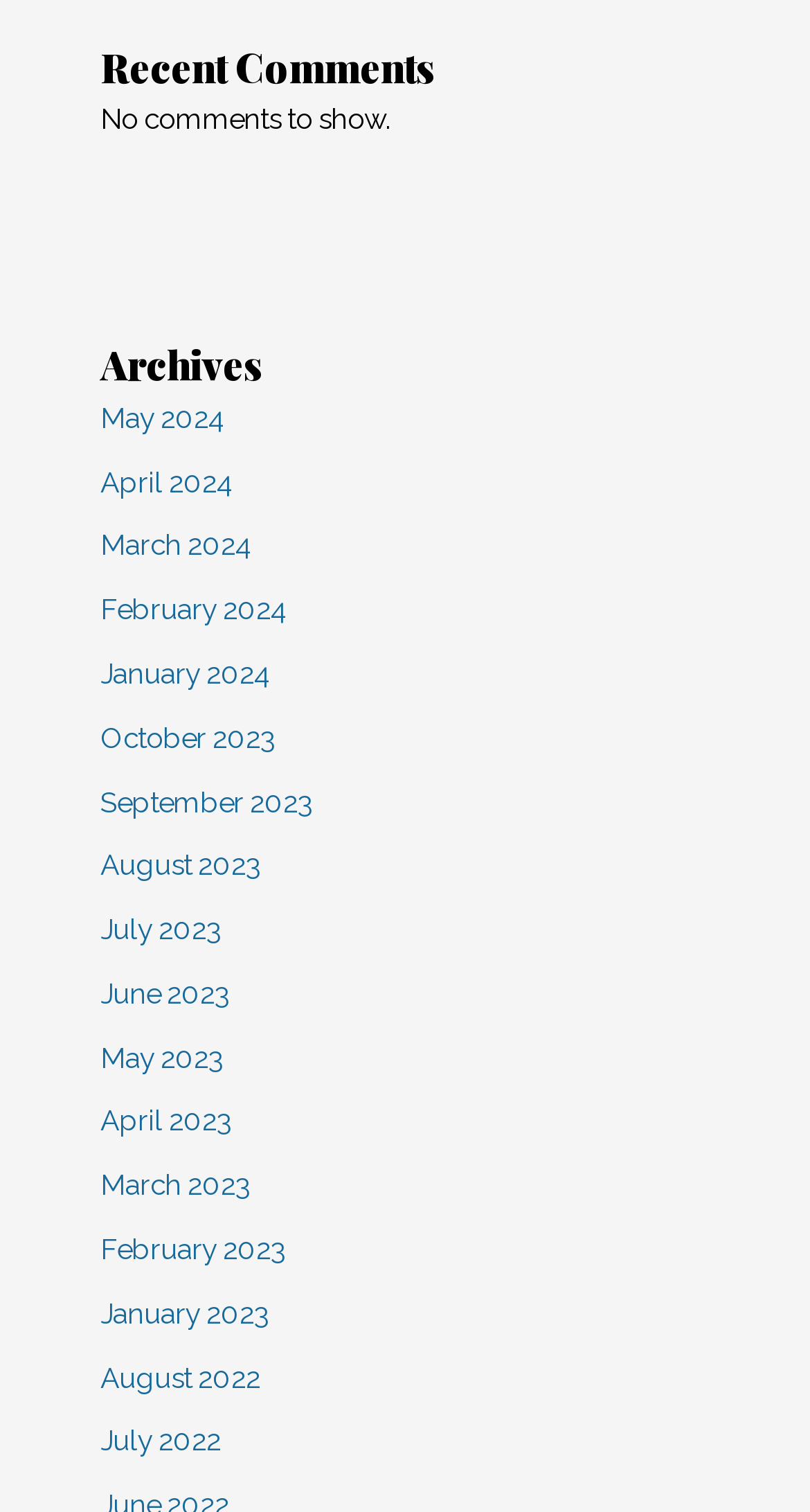Please locate the bounding box coordinates of the element that needs to be clicked to achieve the following instruction: "go to May 2024 archives". The coordinates should be four float numbers between 0 and 1, i.e., [left, top, right, bottom].

[0.124, 0.265, 0.278, 0.287]